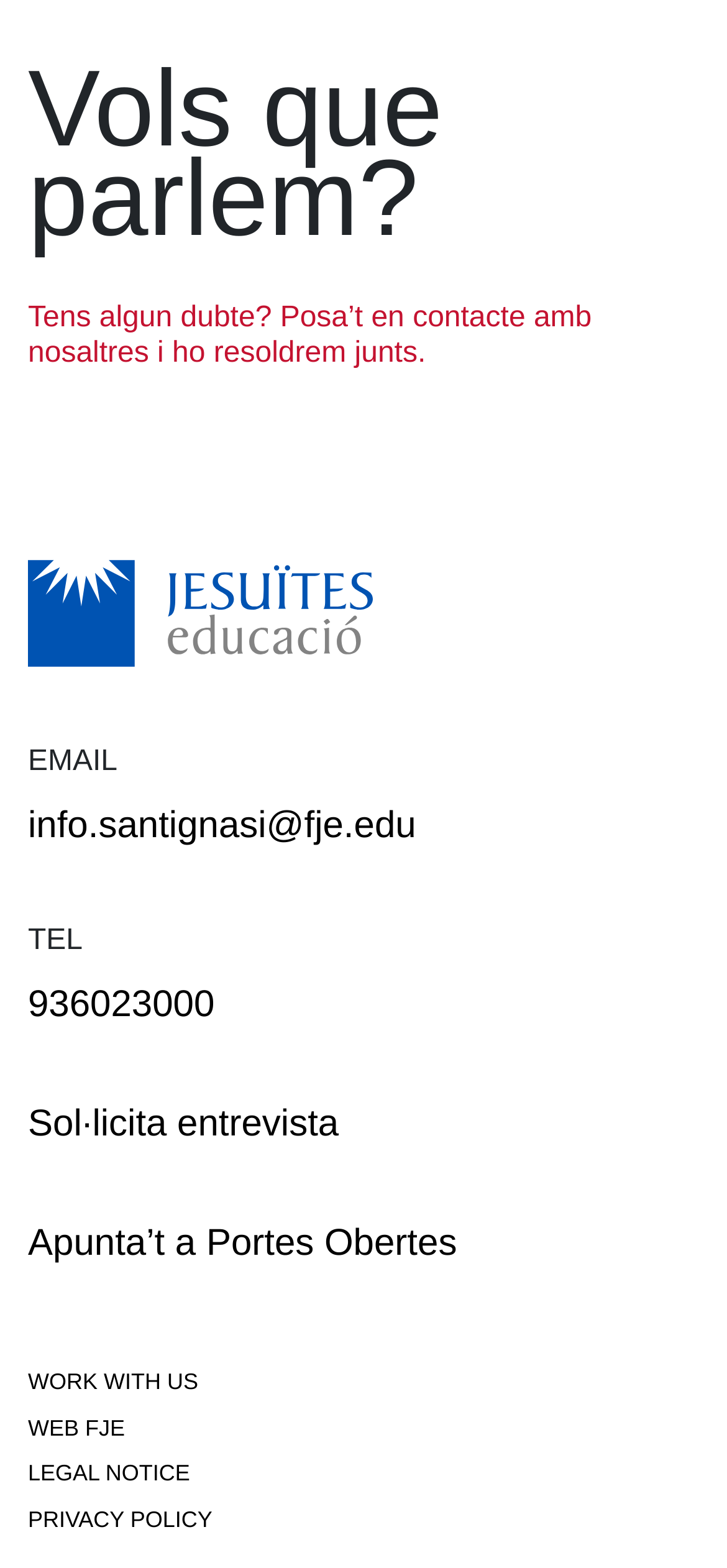Give a one-word or phrase response to the following question: What is the 'Portes Obertes' event?

An open house event